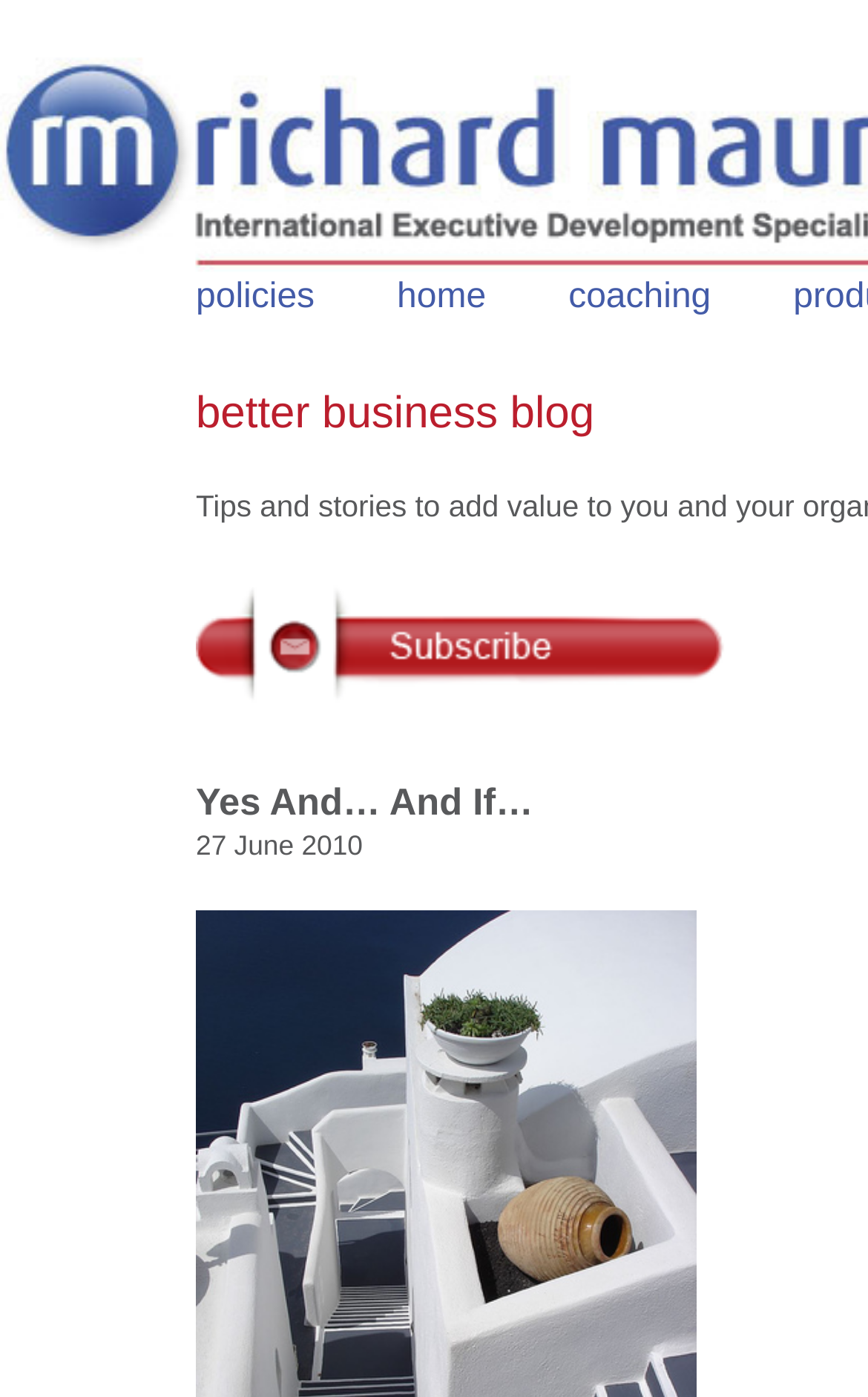Given the description "parent_node: better business blog", provide the bounding box coordinates of the corresponding UI element.

[0.226, 0.502, 0.905, 0.524]